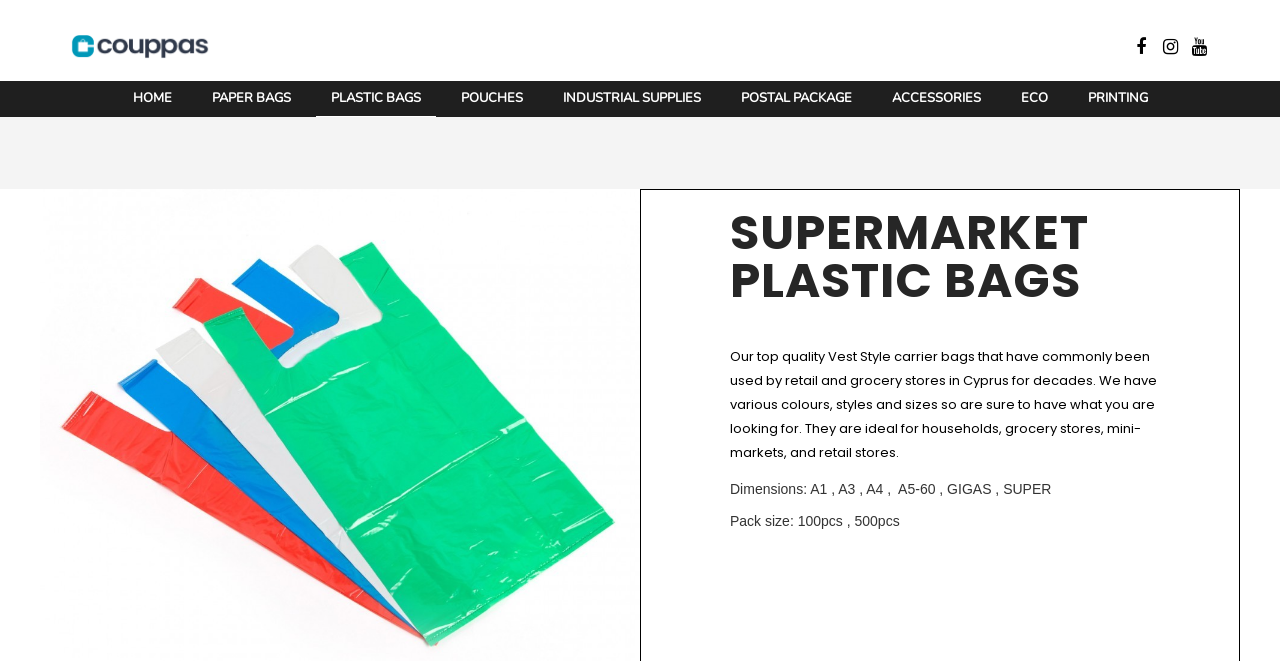Please locate the bounding box coordinates of the element that should be clicked to achieve the given instruction: "explore industrial supplies".

[0.428, 0.123, 0.559, 0.175]